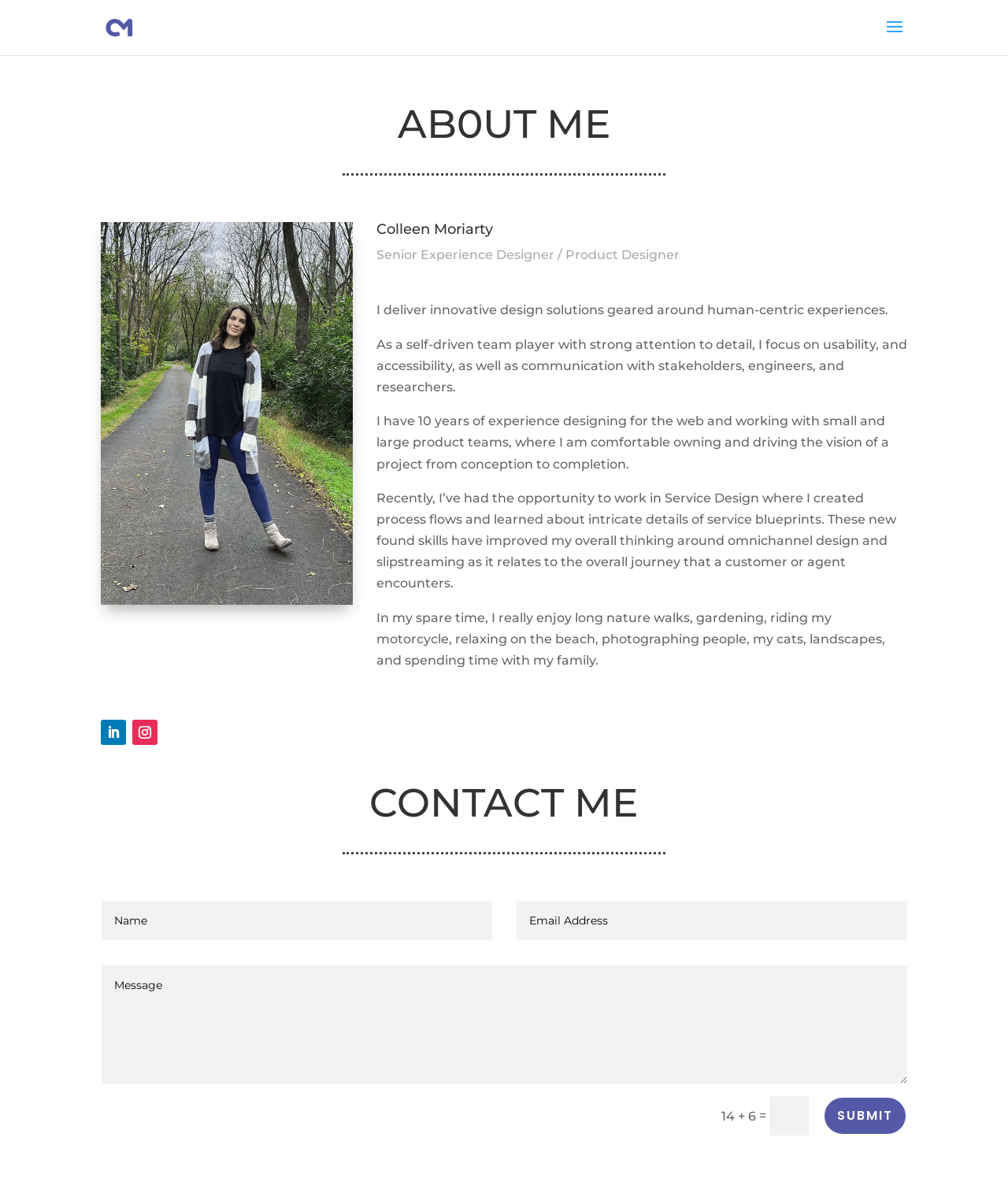Find the bounding box of the UI element described as follows: "Submit".

[0.816, 0.91, 0.9, 0.943]